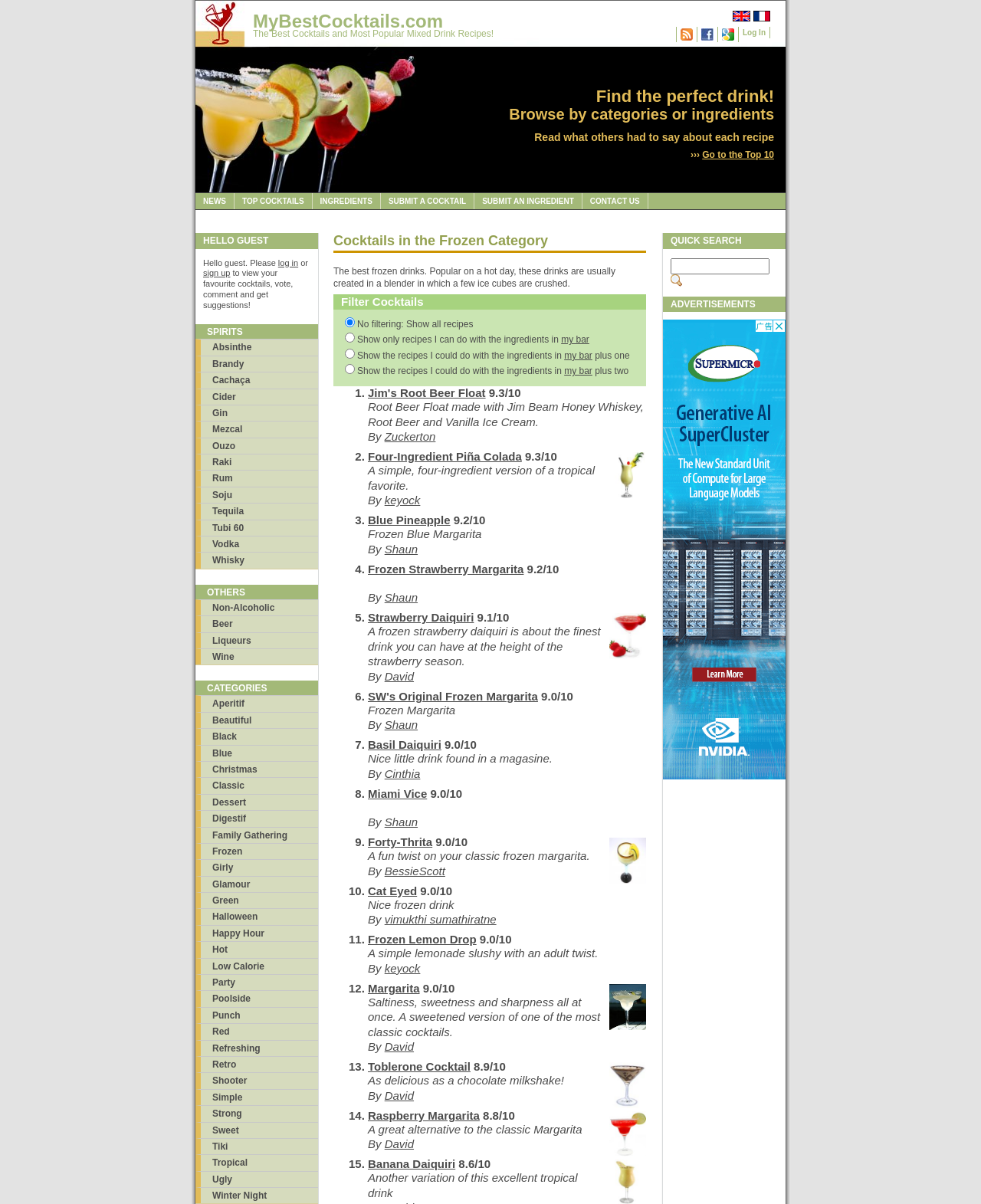Please determine the bounding box coordinates of the section I need to click to accomplish this instruction: "Log in with Facebook".

[0.711, 0.022, 0.732, 0.035]